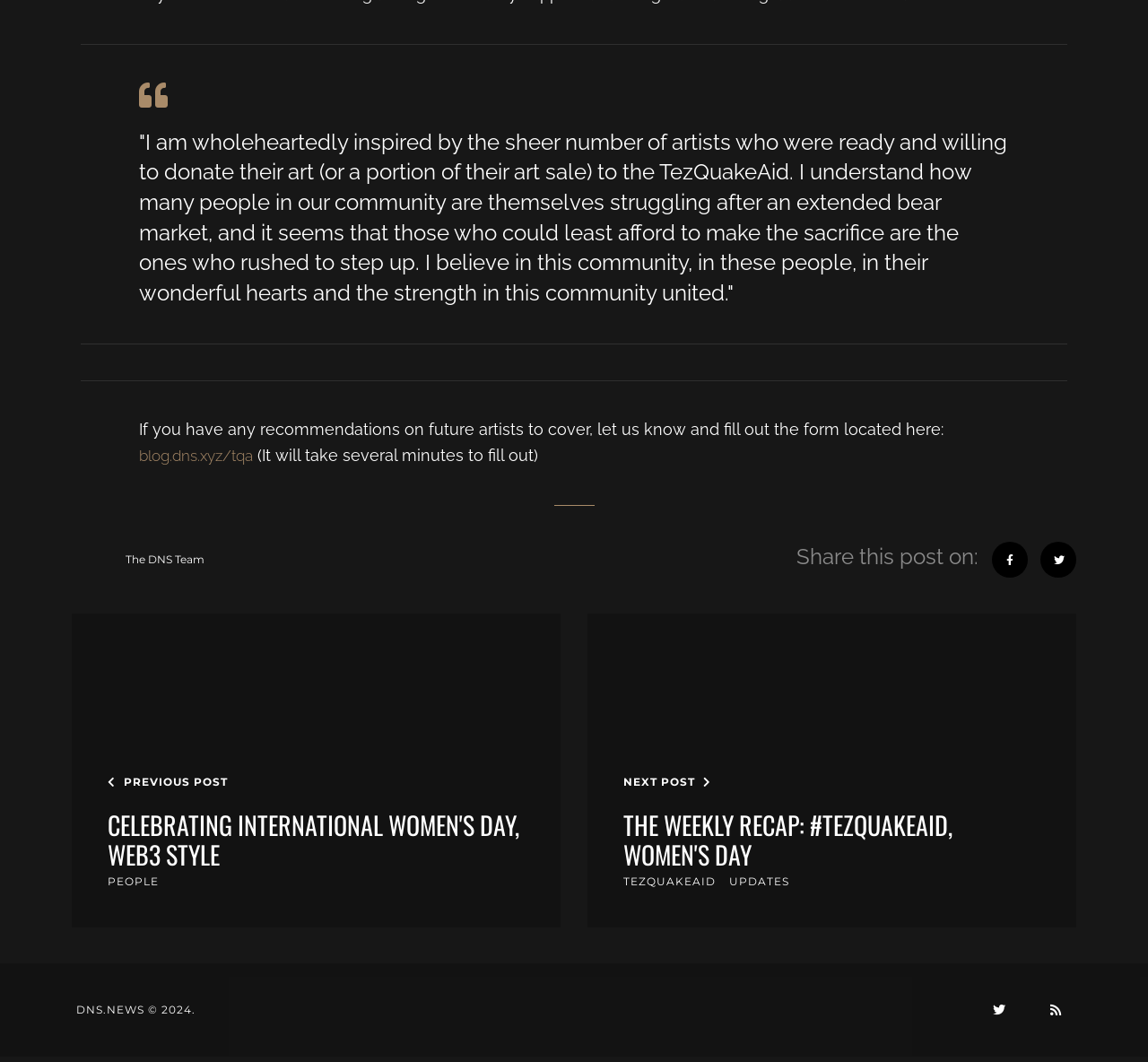Provide a short answer using a single word or phrase for the following question: 
How many social media platforms are available to share the post?

2